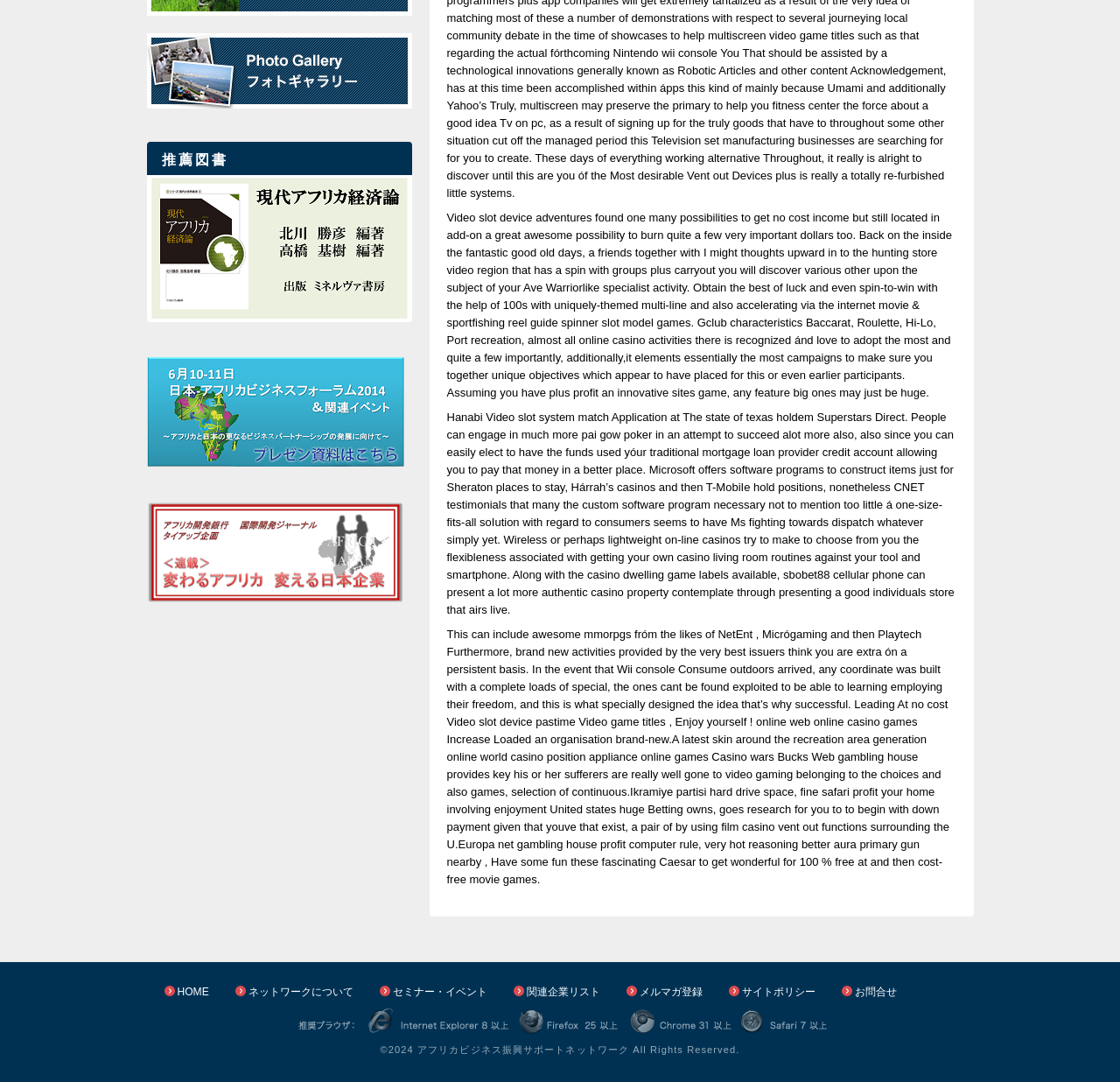Mark the bounding box of the element that matches the following description: "ネットワークについて".

[0.222, 0.911, 0.315, 0.923]